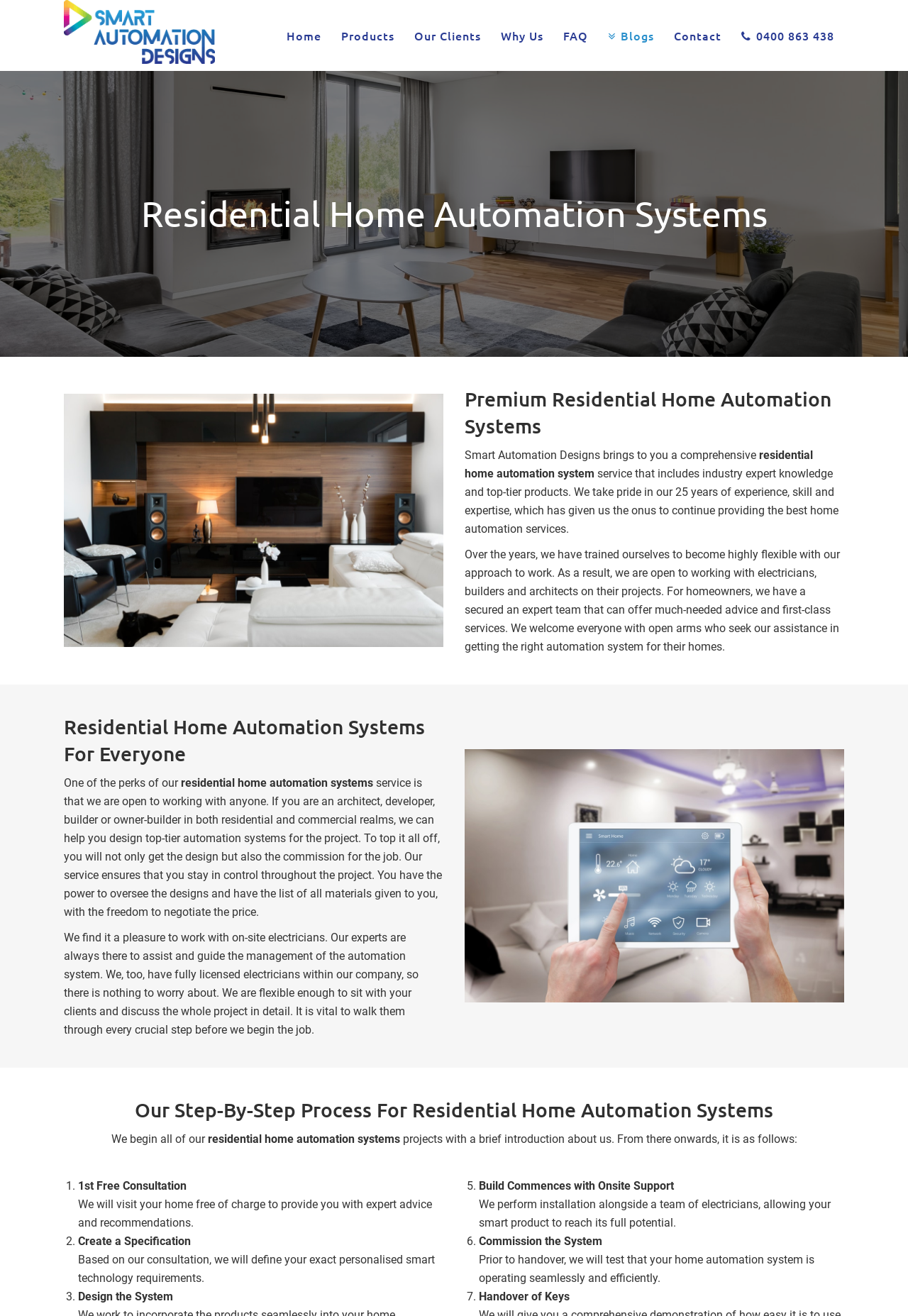Identify the bounding box coordinates for the UI element described as: "Why Us".

[0.541, 0.0, 0.609, 0.054]